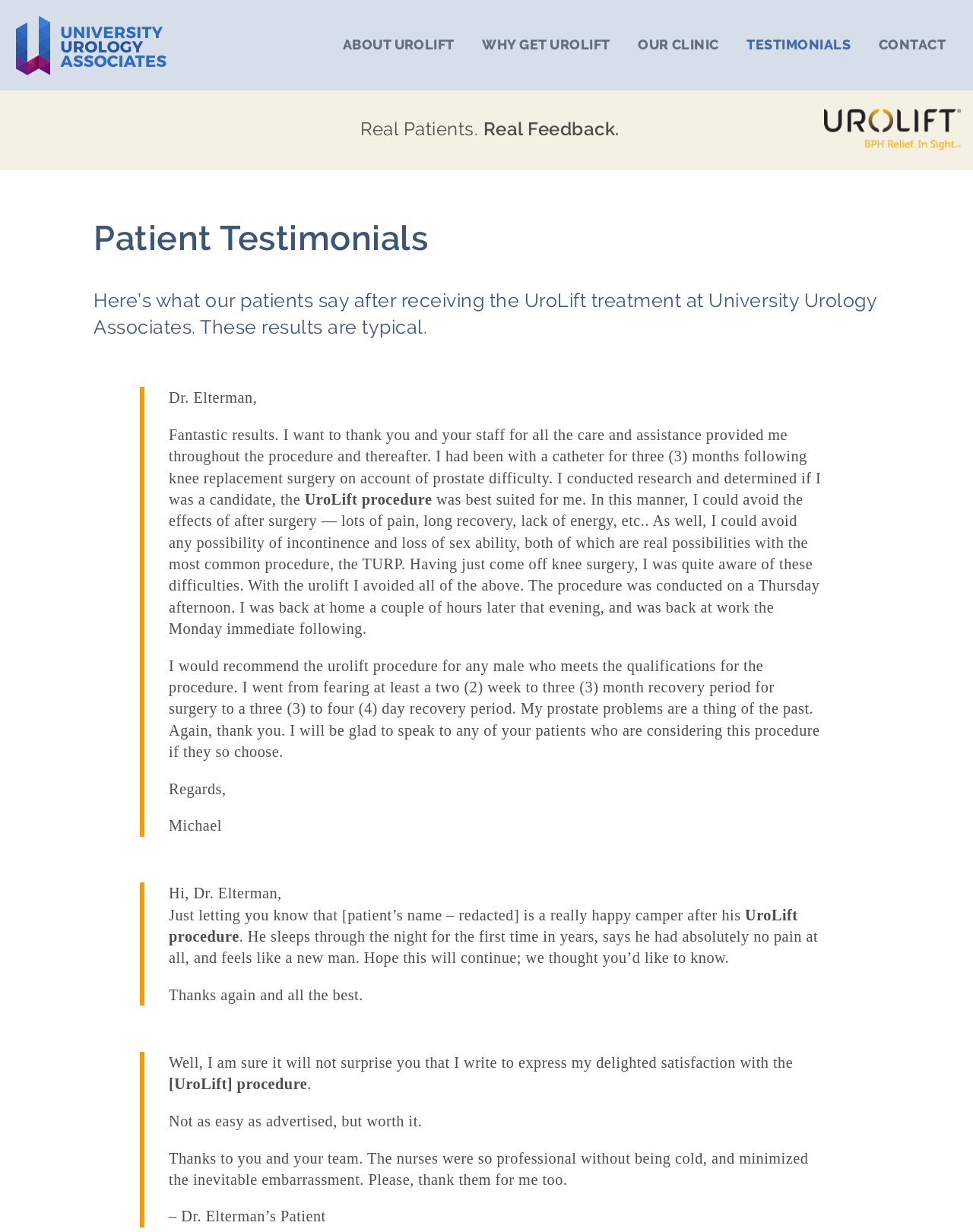What is the logo of Urolift for BPH?
Could you answer the question in a detailed manner, providing as much information as possible?

The logo of Urolift for BPH is located at the top left corner of the webpage, and it is an image with a bounding box coordinate of [0.016, 0.012, 0.171, 0.061].